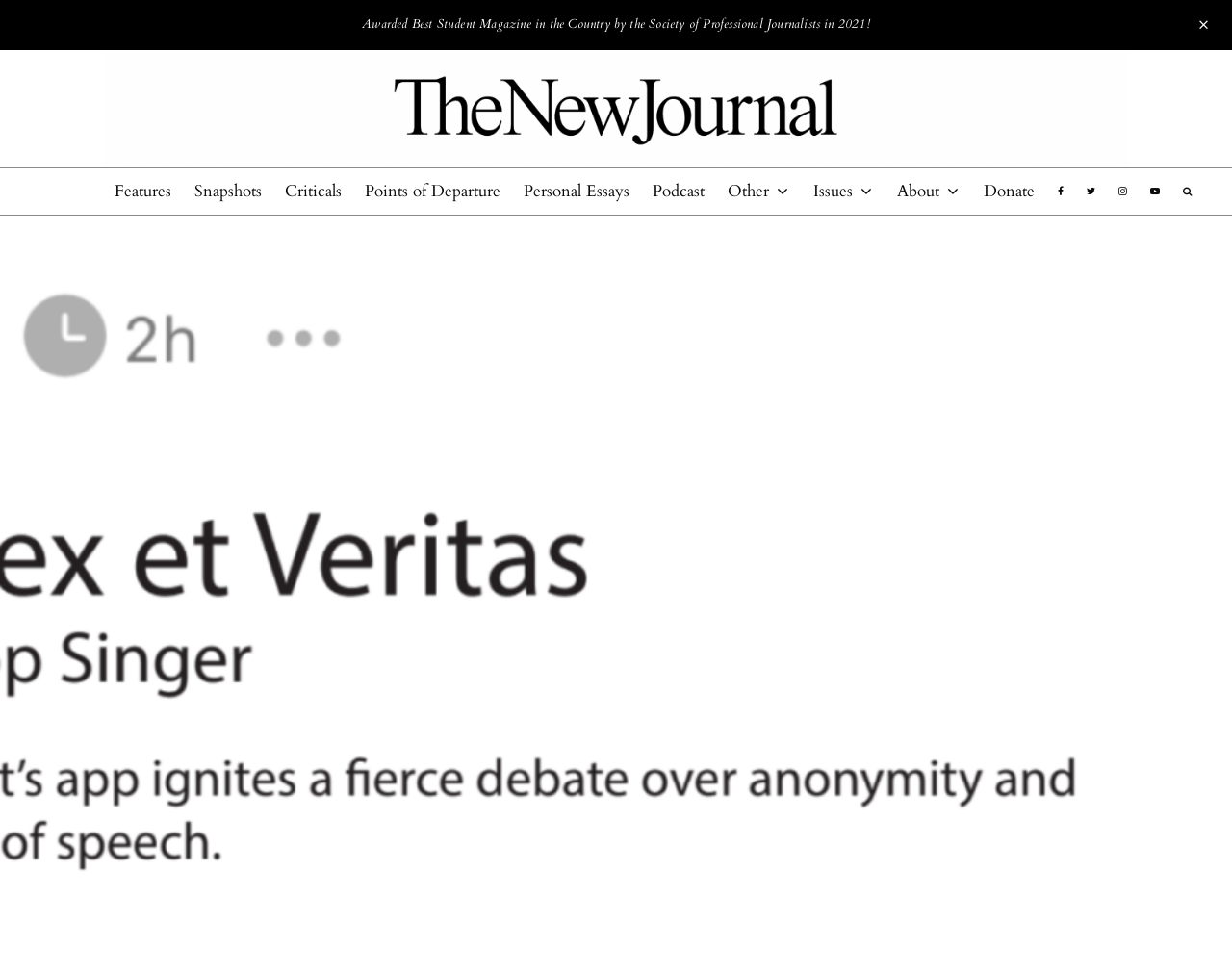Could you find the bounding box coordinates of the clickable area to complete this instruction: "Donate to the magazine"?

[0.789, 0.173, 0.849, 0.22]